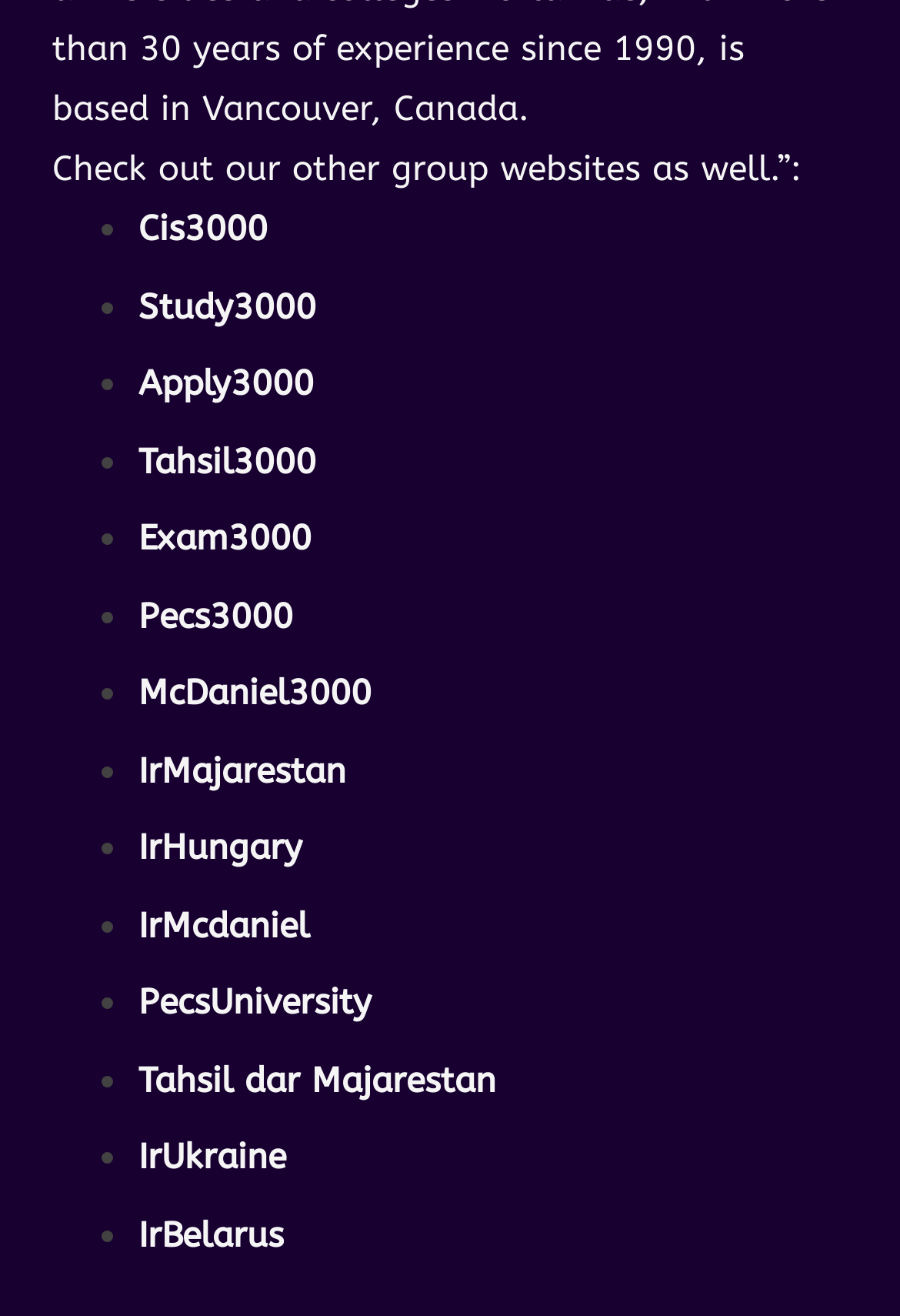Determine the bounding box coordinates for the clickable element to execute this instruction: "Visit Cis3000 website". Provide the coordinates as four float numbers between 0 and 1, i.e., [left, top, right, bottom].

[0.154, 0.158, 0.297, 0.19]